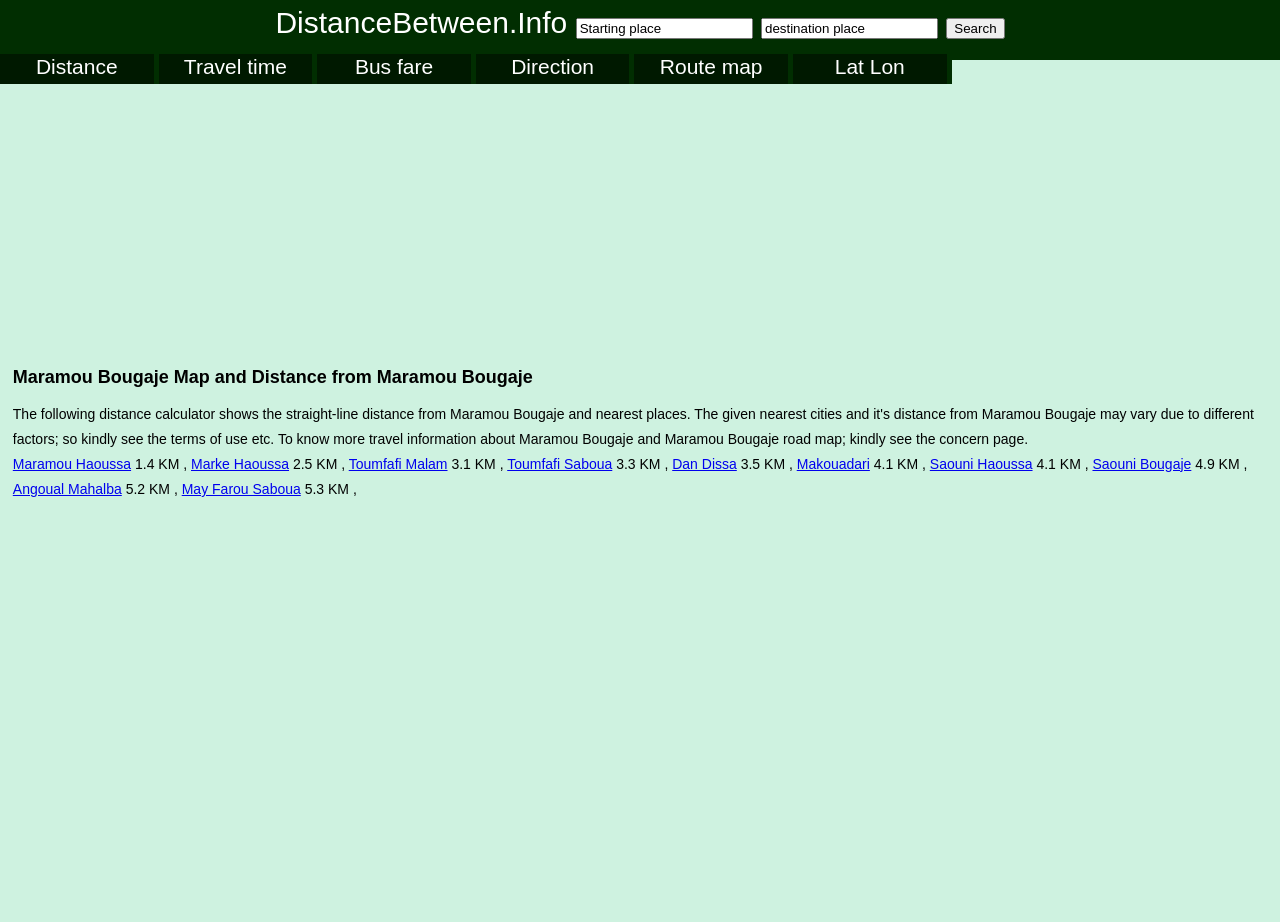Determine the bounding box coordinates for the HTML element described here: "May Farou Saboua".

[0.142, 0.522, 0.235, 0.539]